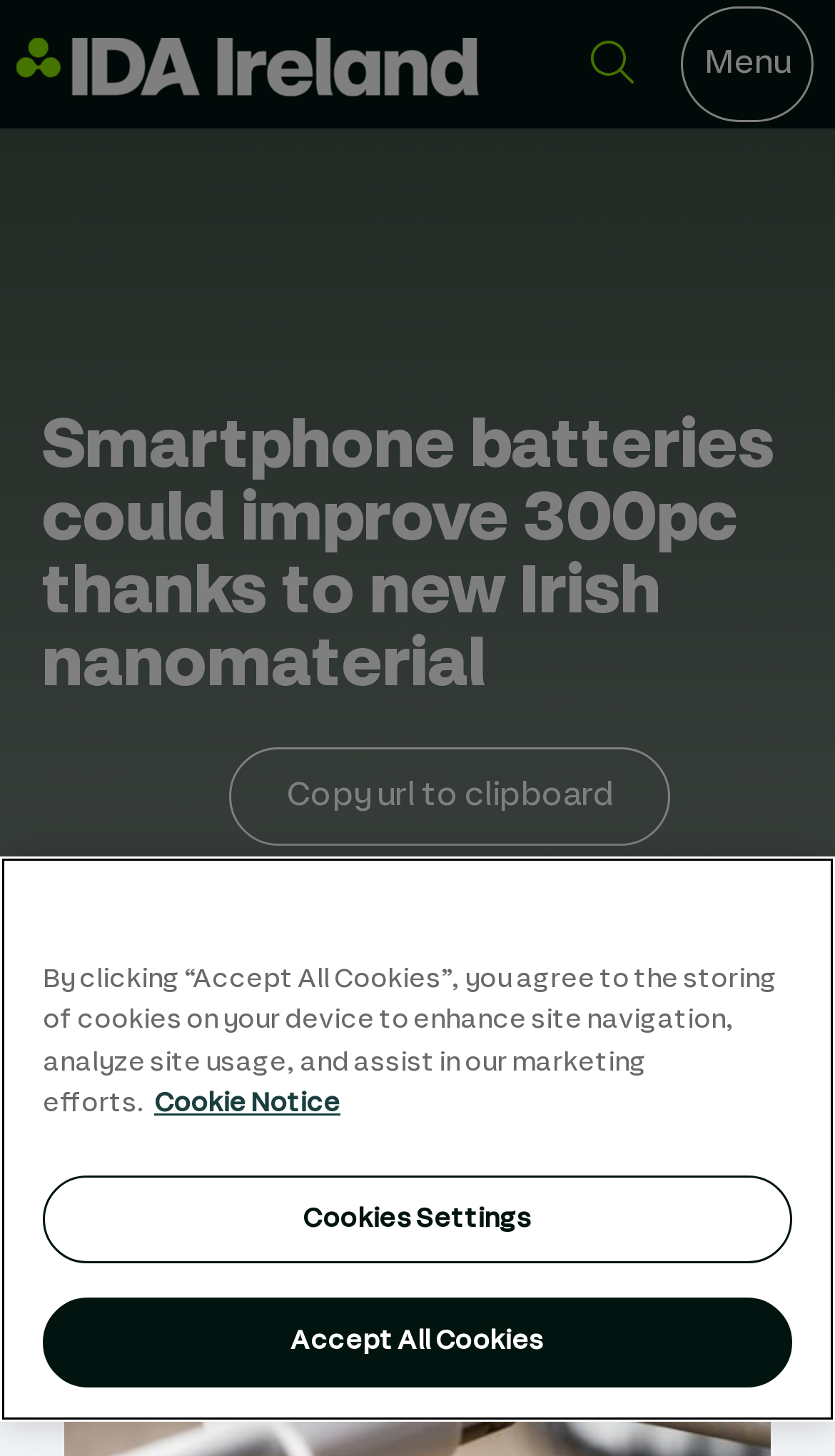Using a single word or phrase, answer the following question: 
What is the purpose of the button 'Copy url to clipboard'?

Copy URL